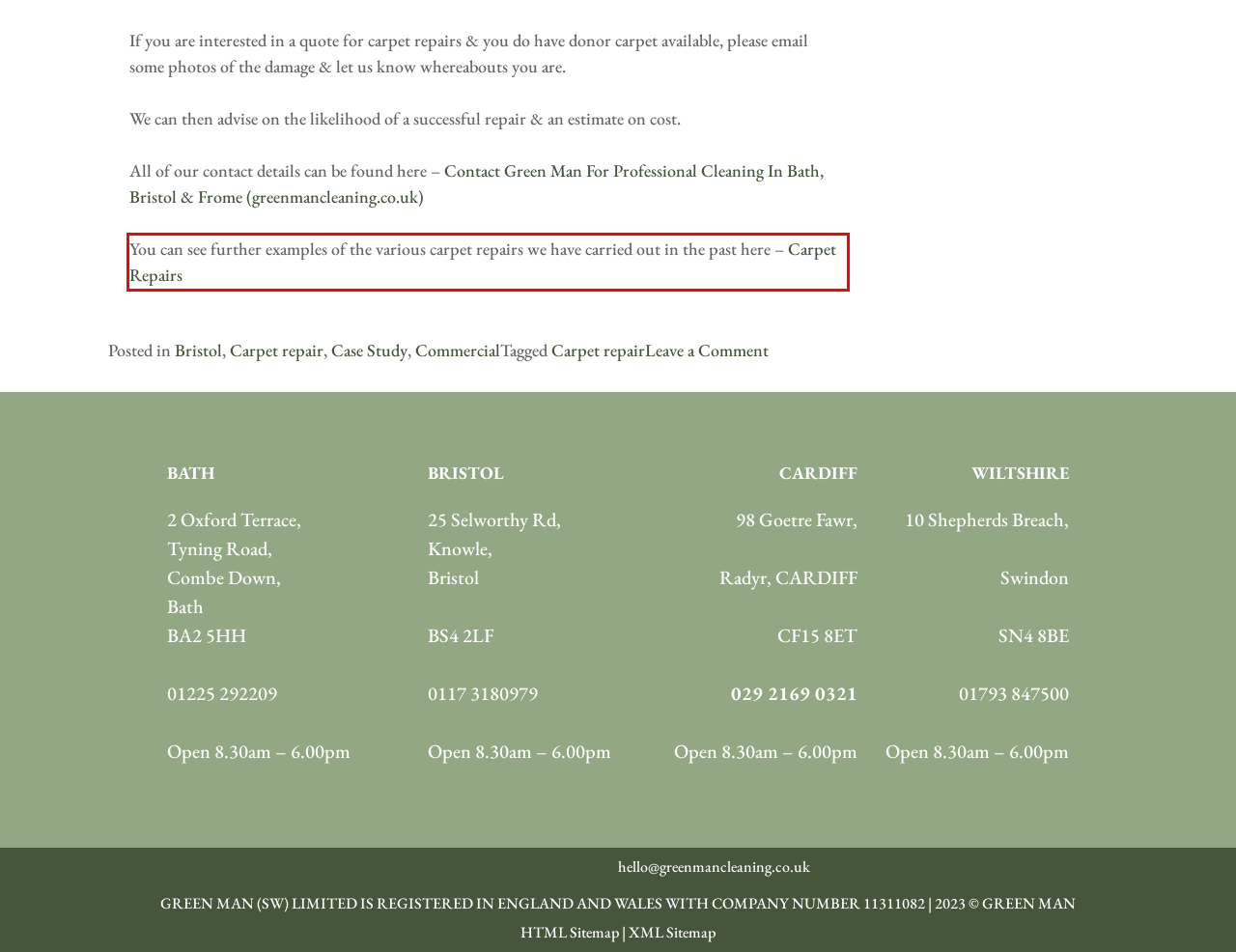Given a screenshot of a webpage with a red bounding box, please identify and retrieve the text inside the red rectangle.

You can see further examples of the various carpet repairs we have carried out in the past here – Carpet Repairs